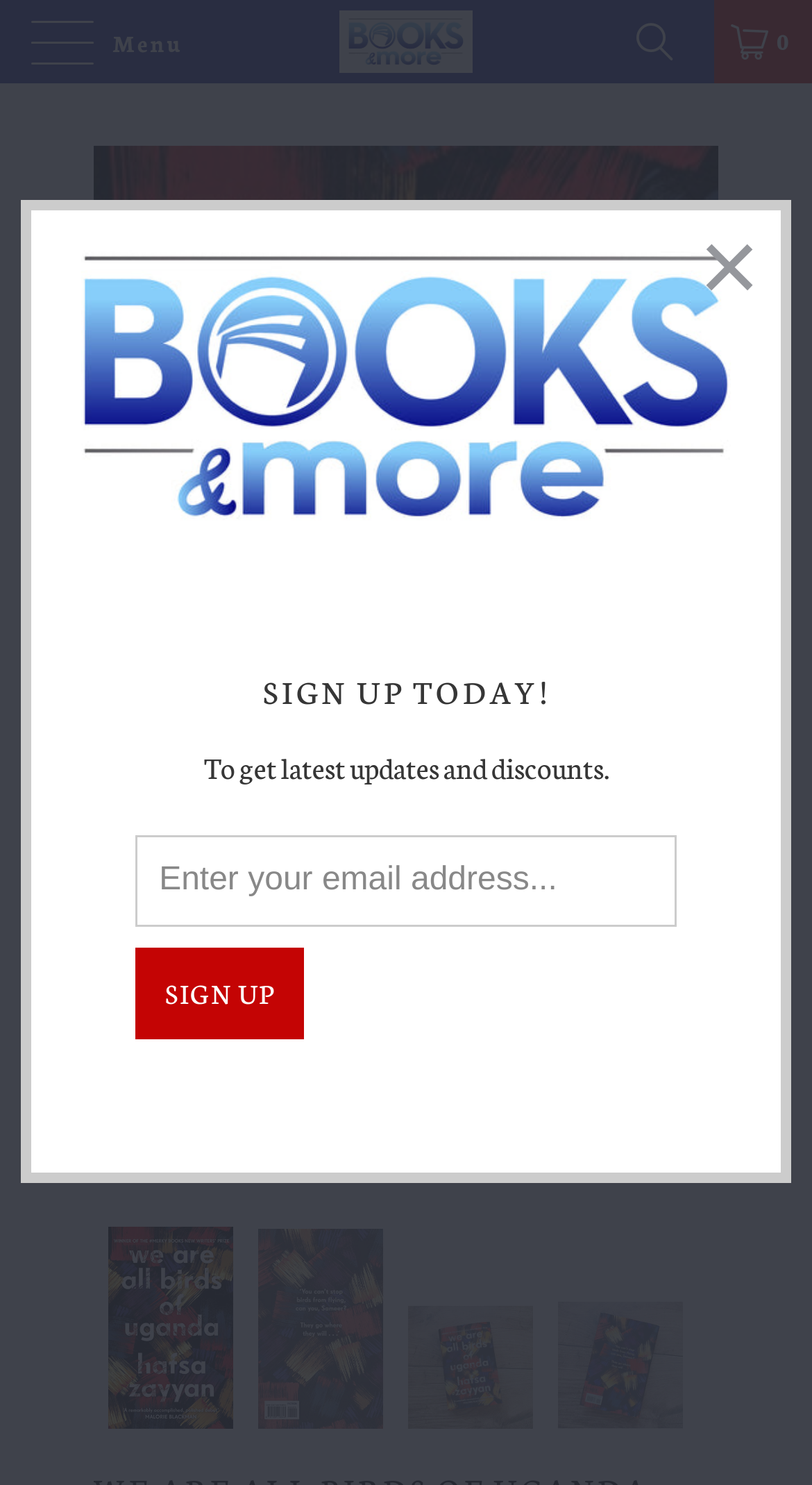Bounding box coordinates are specified in the format (top-left x, top-left y, bottom-right x, bottom-right y). All values are floating point numbers bounded between 0 and 1. Please provide the bounding box coordinate of the region this sentence describes: Allow

None